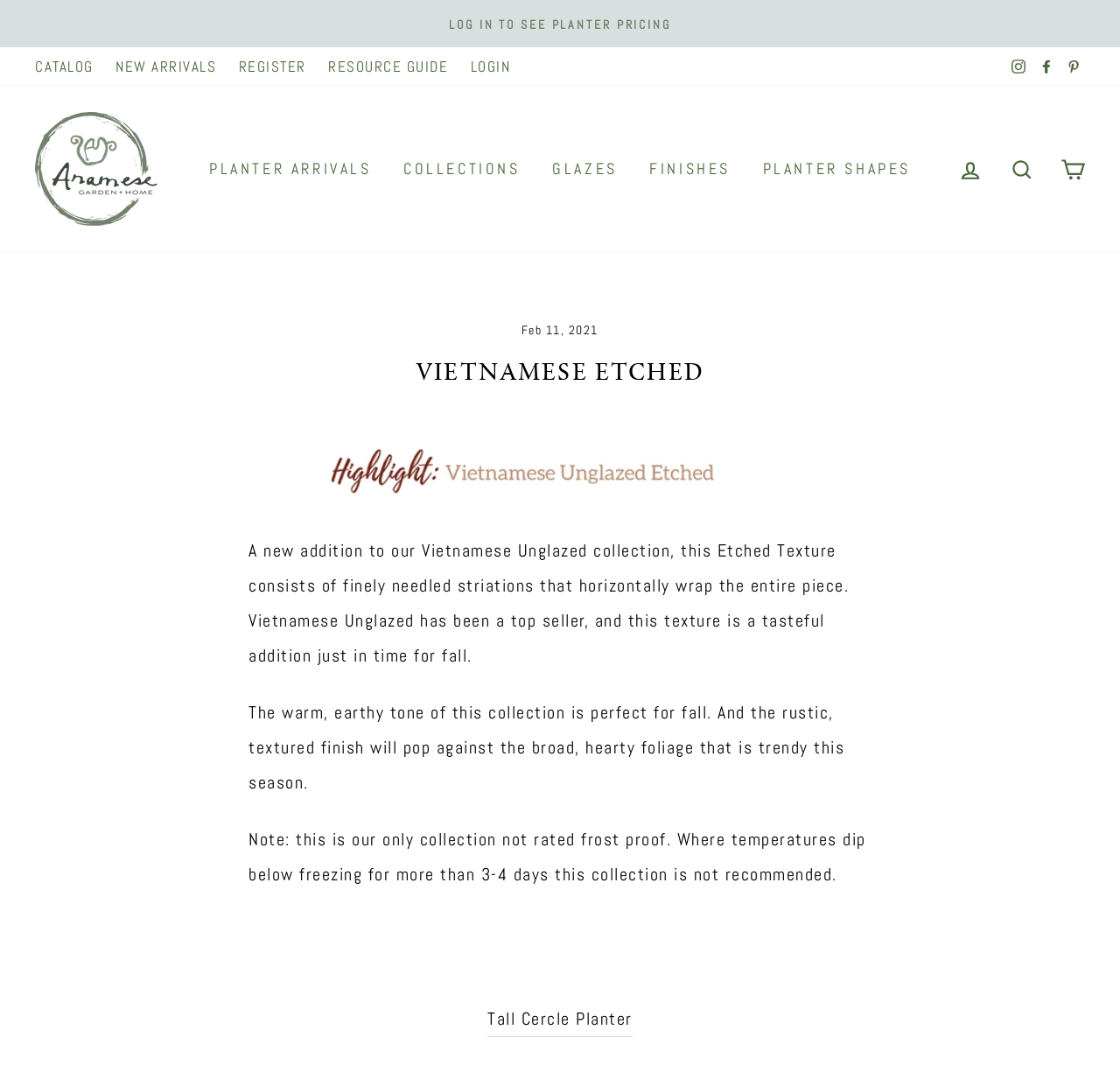Identify the bounding box coordinates of the region that should be clicked to execute the following instruction: "View the 'Tall Cercle Planter'".

[0.435, 0.928, 0.565, 0.961]